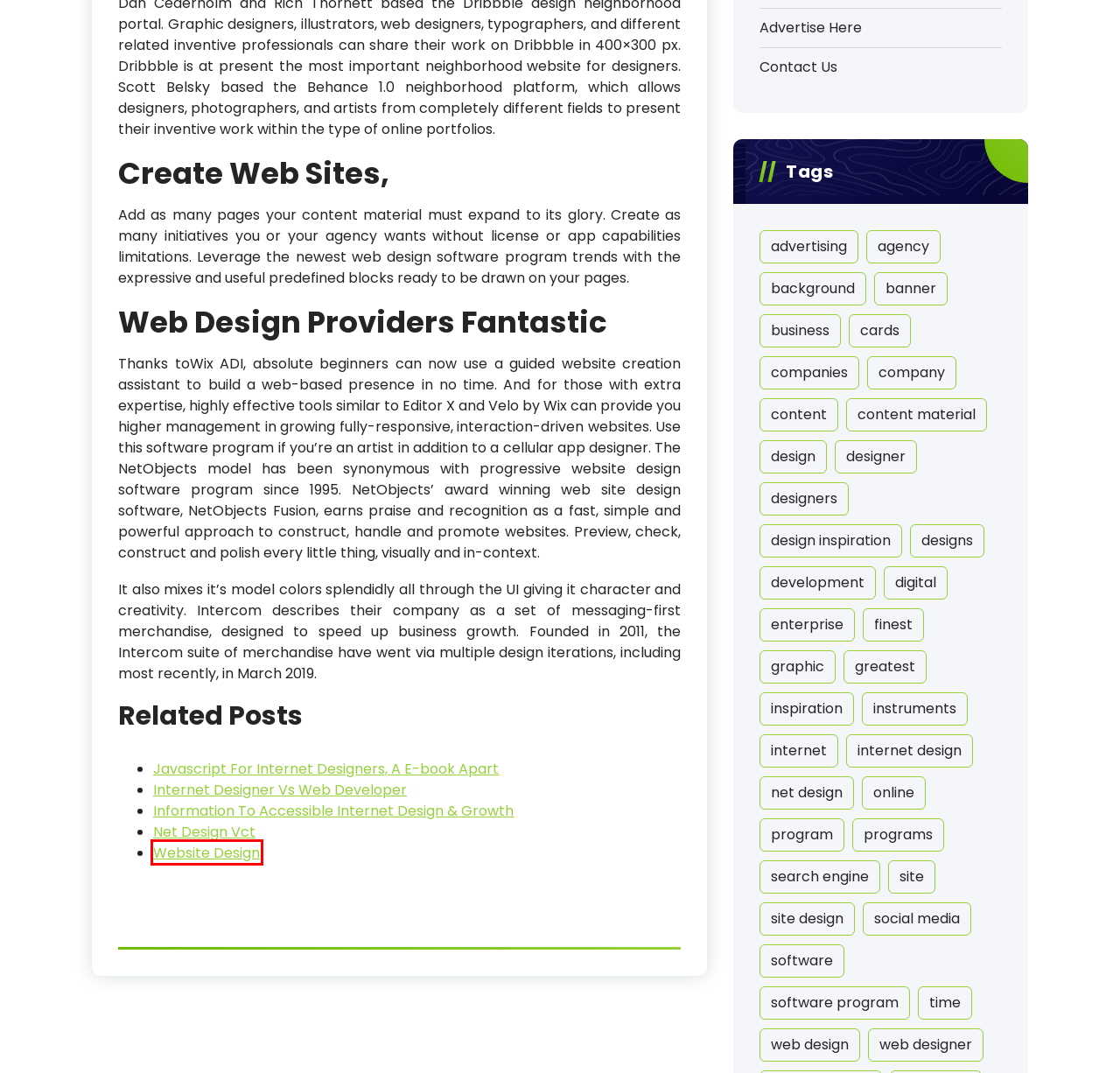You are provided a screenshot of a webpage featuring a red bounding box around a UI element. Choose the webpage description that most accurately represents the new webpage after clicking the element within the red bounding box. Here are the candidates:
A. Net Design Vct - ADVERTISER
B. internet design Archives - ADVERTISER
C. Website Design - ADVERTISER
D. web designer Archives - ADVERTISER
E. advertising Archives - ADVERTISER
F. web design Archives - ADVERTISER
G. program Archives - ADVERTISER
H. inspiration Archives - ADVERTISER

C